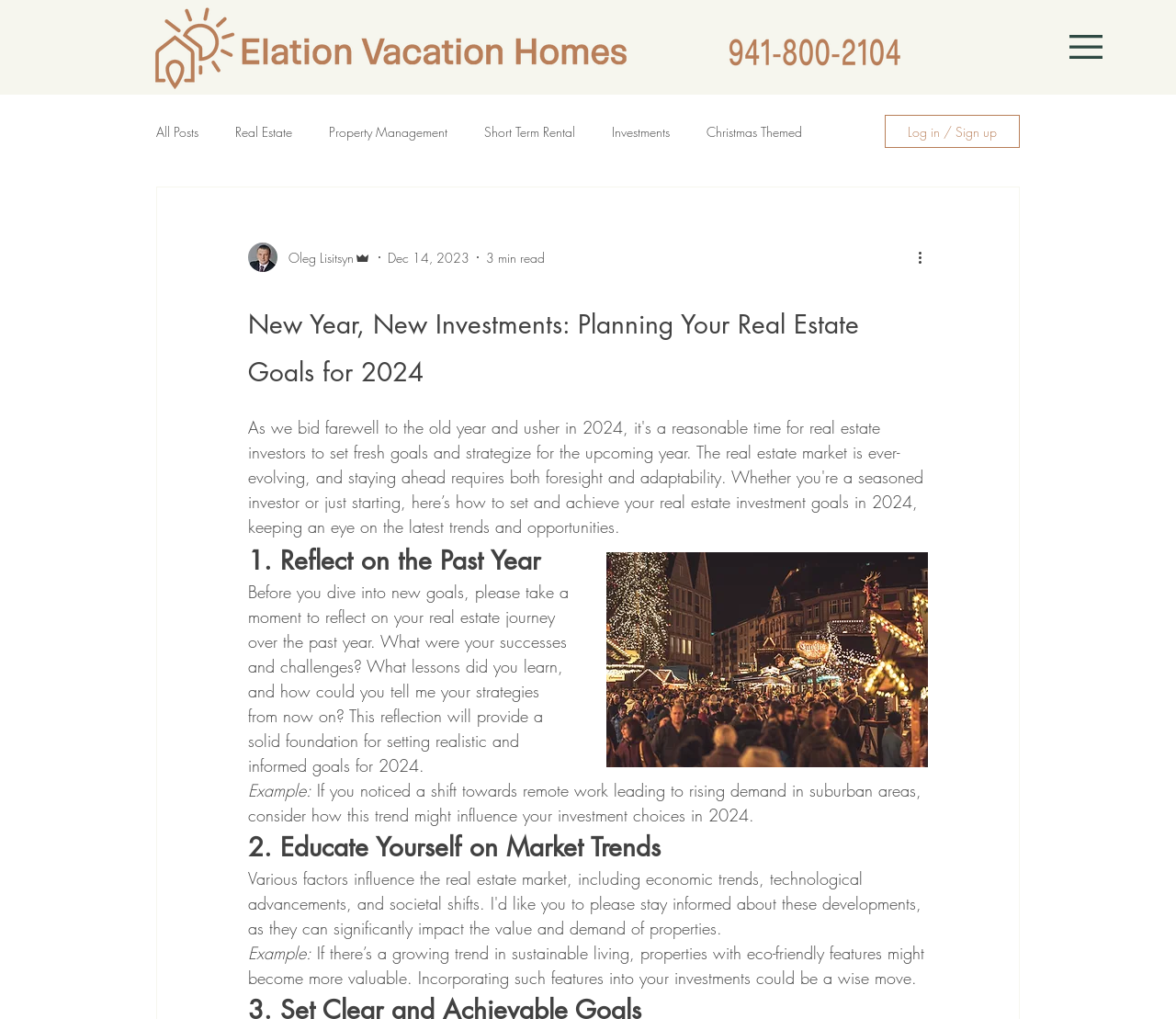Please give a short response to the question using one word or a phrase:
What is the topic of the article?

Real Estate Investments